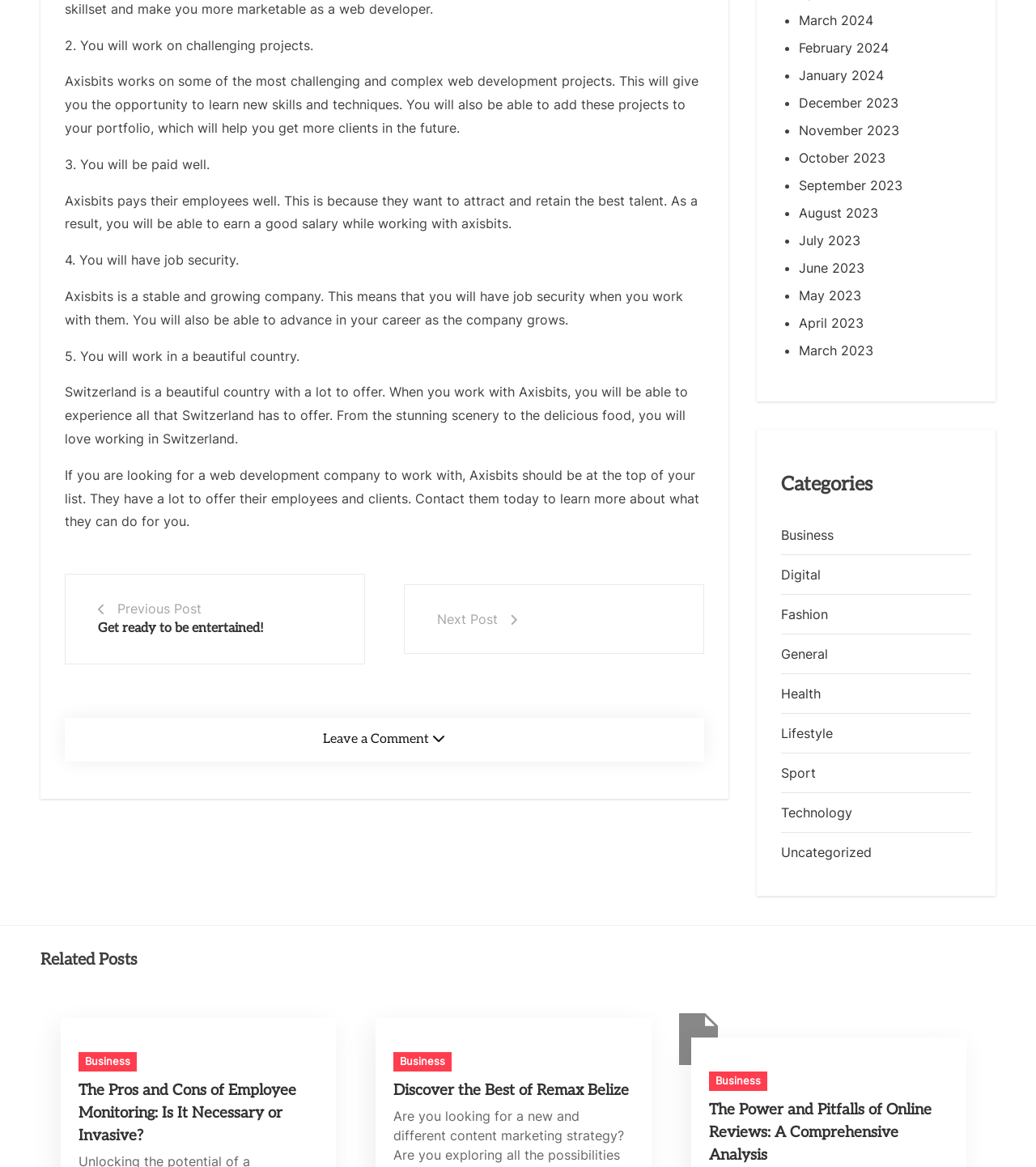How many related posts are listed at the bottom of the webpage?
Can you give a detailed and elaborate answer to the question?

The webpage lists three related posts at the bottom: 'The Pros and Cons of Employee Monitoring: Is It Necessary or Invasive?', 'Discover the Best of Remax Belize', and 'The Power and Pitfalls of Online Reviews: A Comprehensive Analysis'.